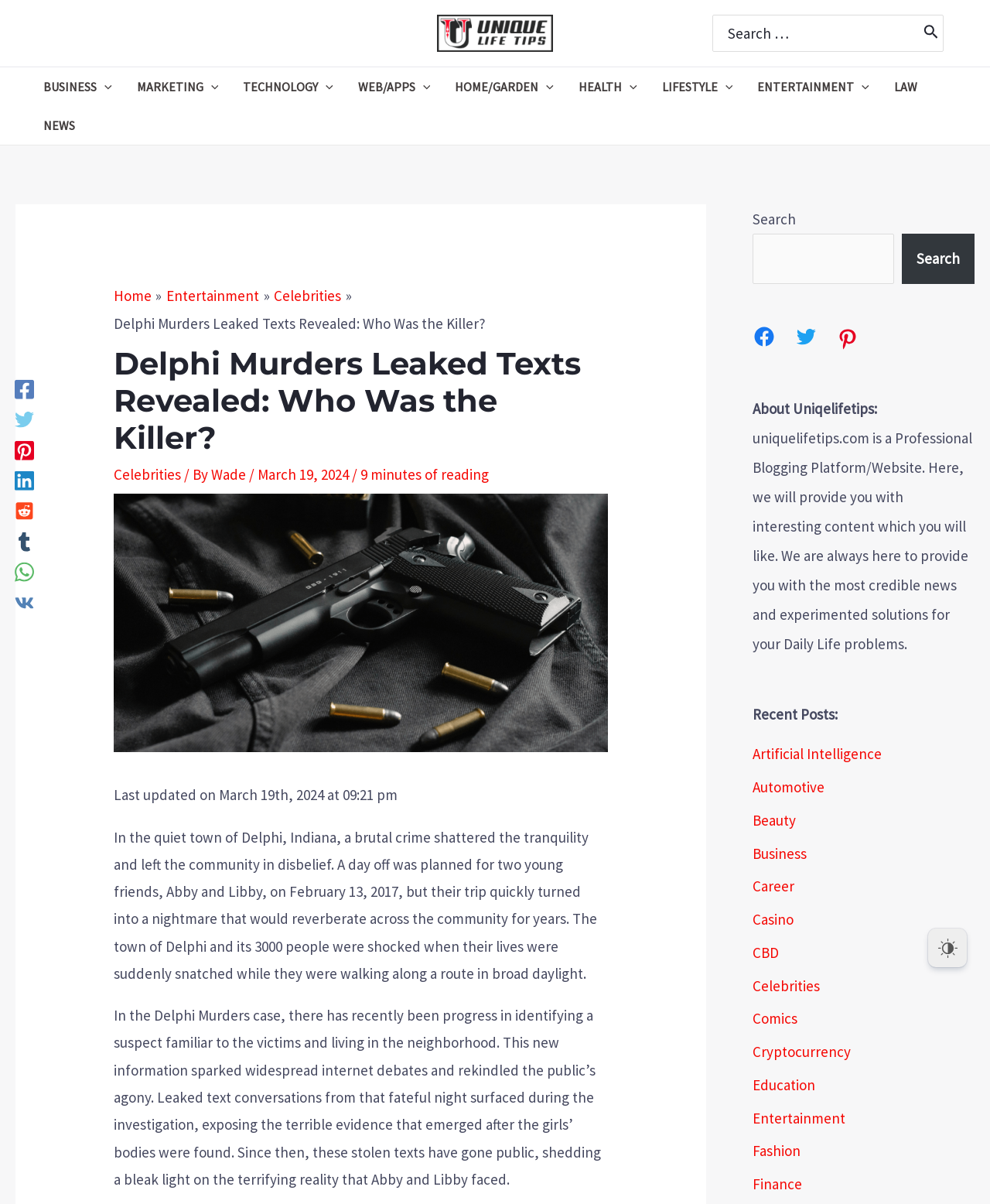Analyze the image and answer the question with as much detail as possible: 
What is the date when the article was last updated?

The answer can be found in the text 'Last updated on March 19th, 2024 at 09:21 pm' which is located in the main content section of the webpage.